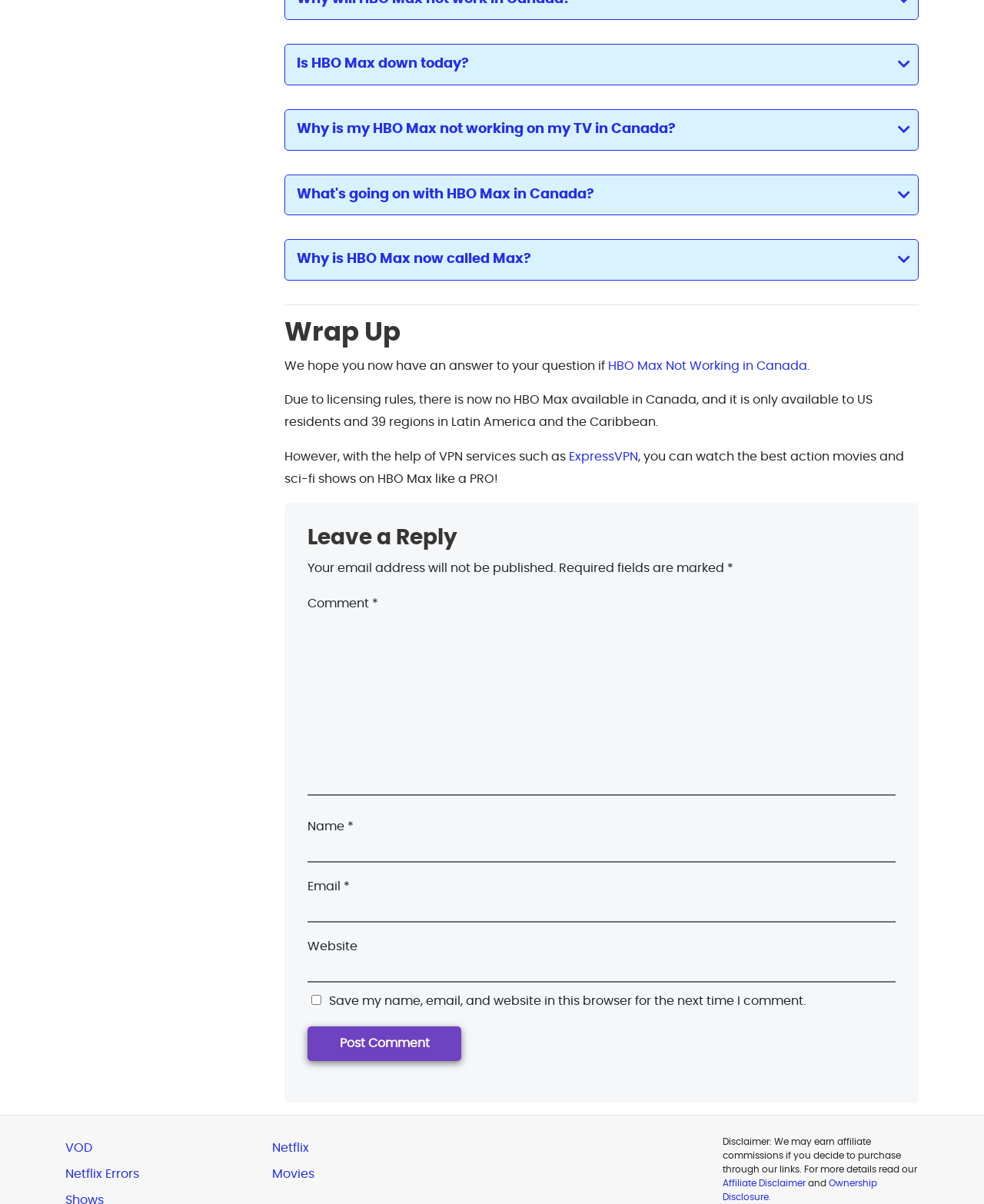Examine the screenshot and answer the question in as much detail as possible: How can users access HBO Max in Canada?

The webpage suggests that users can access HBO Max in Canada with the help of VPN services such as ExpressVPN, which allows them to watch the best action movies and sci-fi shows on HBO Max.